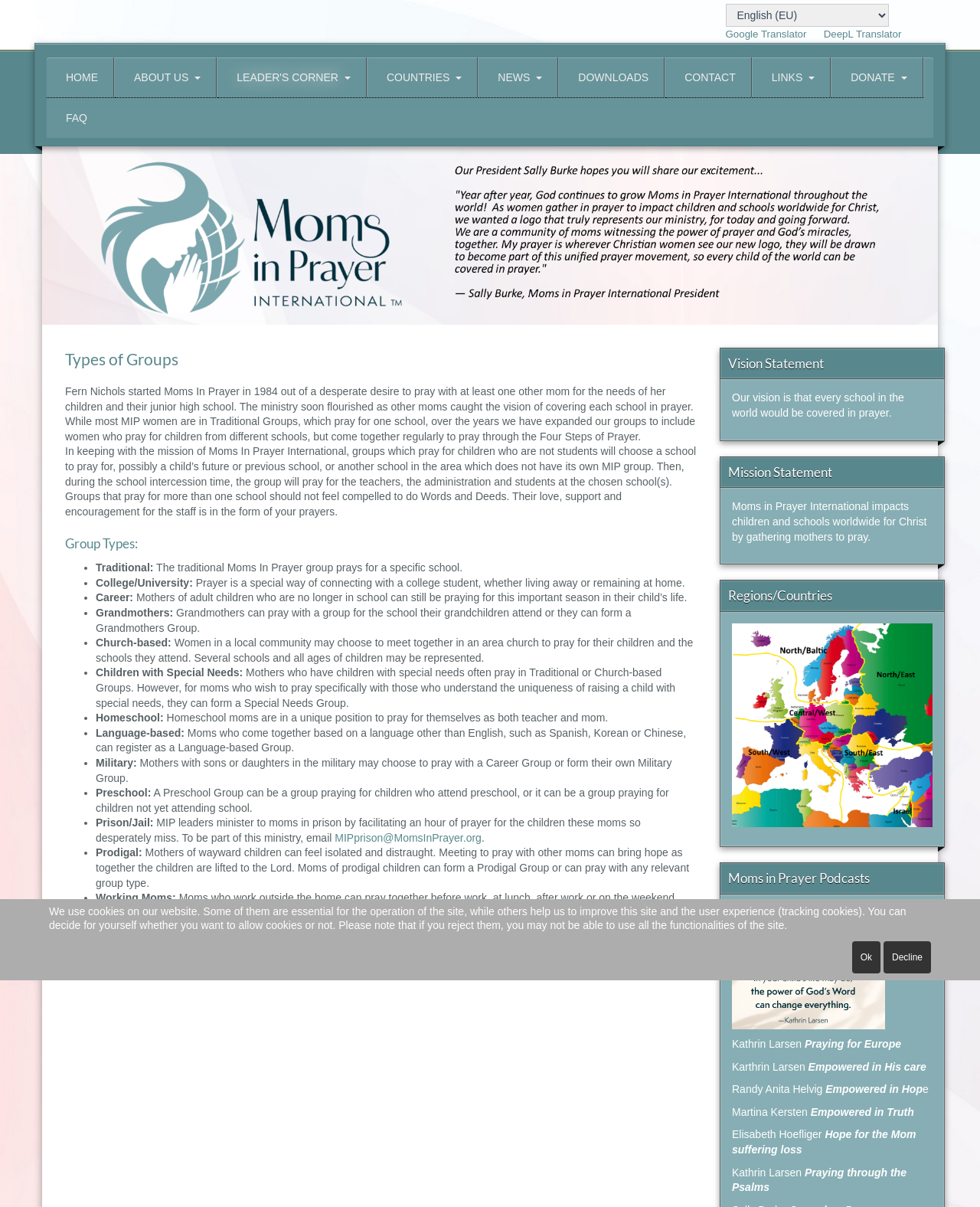What is the link to view the information as a pdf?
Please ensure your answer to the question is detailed and covers all necessary aspects.

The link to view the information as a pdf is located at the bottom of the webpage, below the section 'Group Types'.